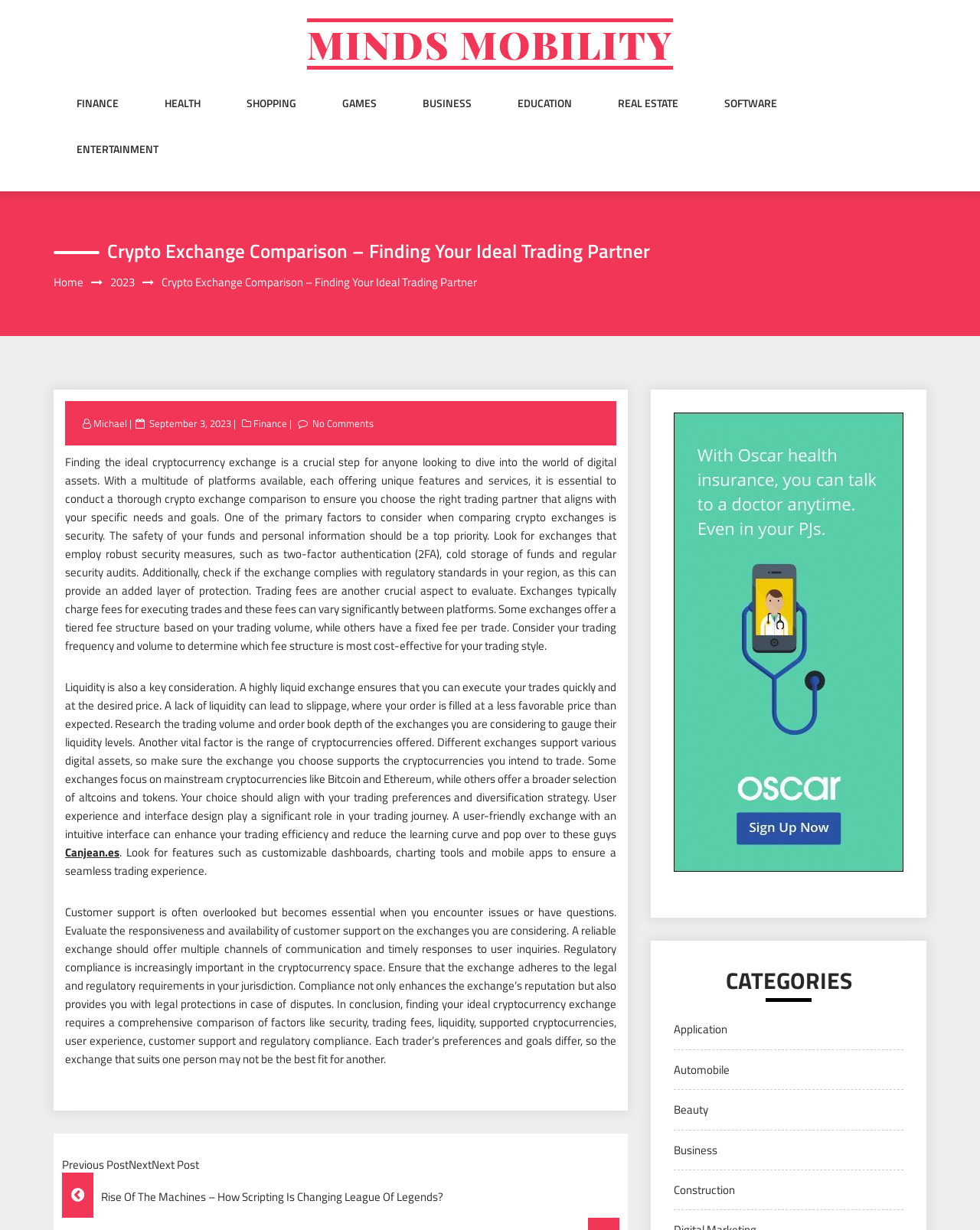Identify the bounding box coordinates of the area that should be clicked in order to complete the given instruction: "Read the article posted by Michael". The bounding box coordinates should be four float numbers between 0 and 1, i.e., [left, top, right, bottom].

[0.095, 0.338, 0.132, 0.351]